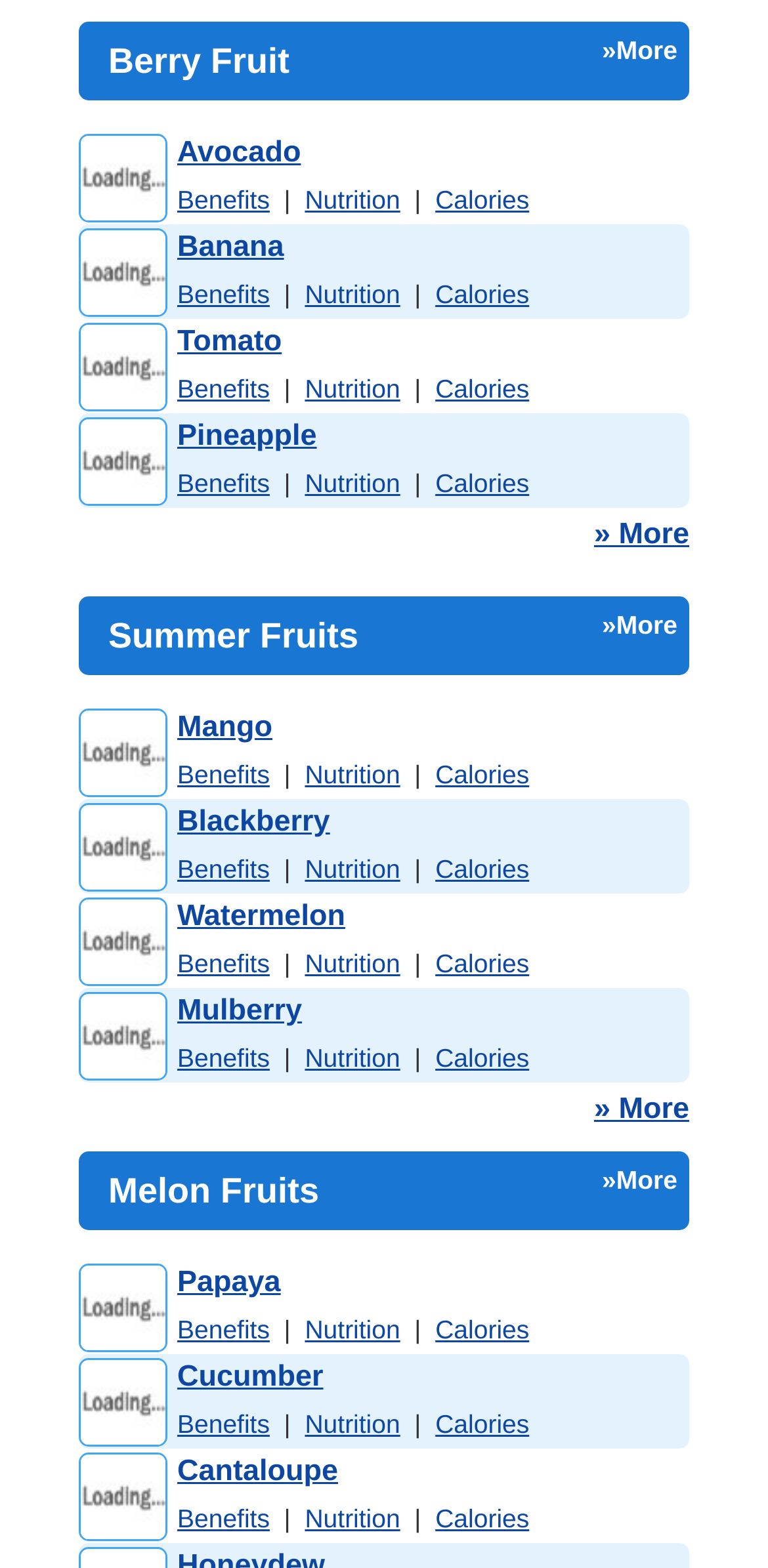Kindly determine the bounding box coordinates for the area that needs to be clicked to execute this instruction: "click on Avocado Fruit".

[0.103, 0.102, 0.218, 0.123]